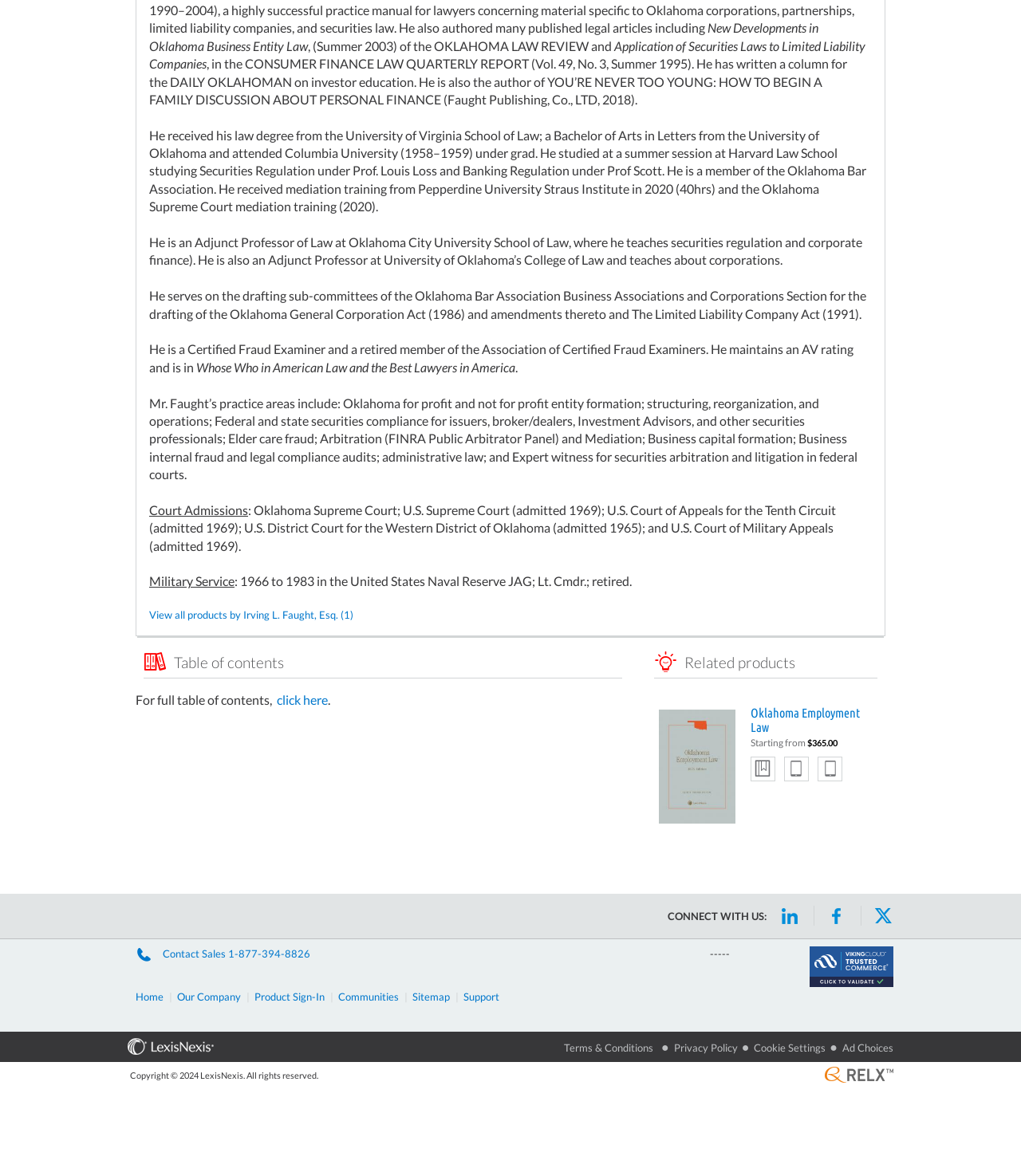Based on the element description, predict the bounding box coordinates (top-left x, top-left y, bottom-right x, bottom-right y) for the UI element in the screenshot: Privacy Policy

[0.66, 0.885, 0.722, 0.897]